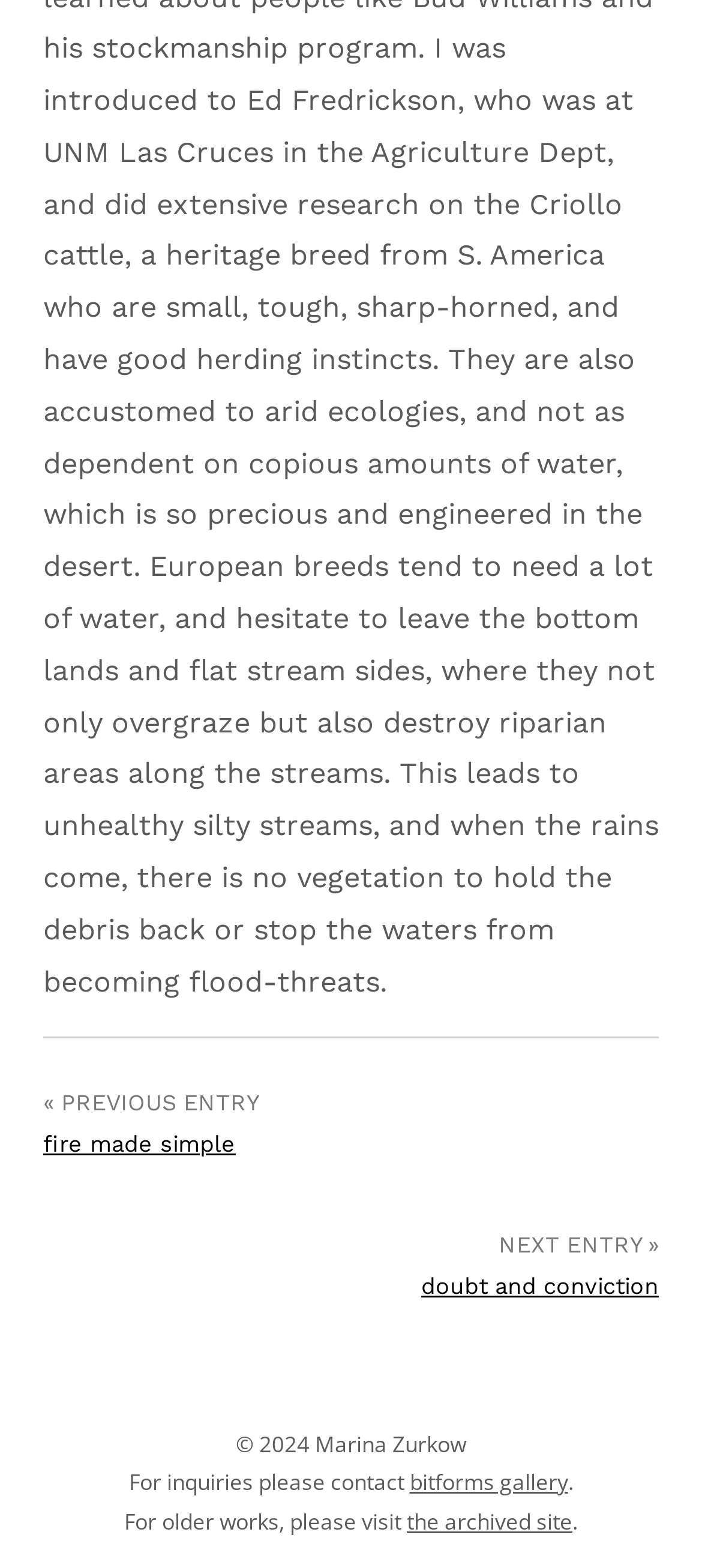Provide your answer in one word or a succinct phrase for the question: 
How many static text elements are there on the webpage?

6